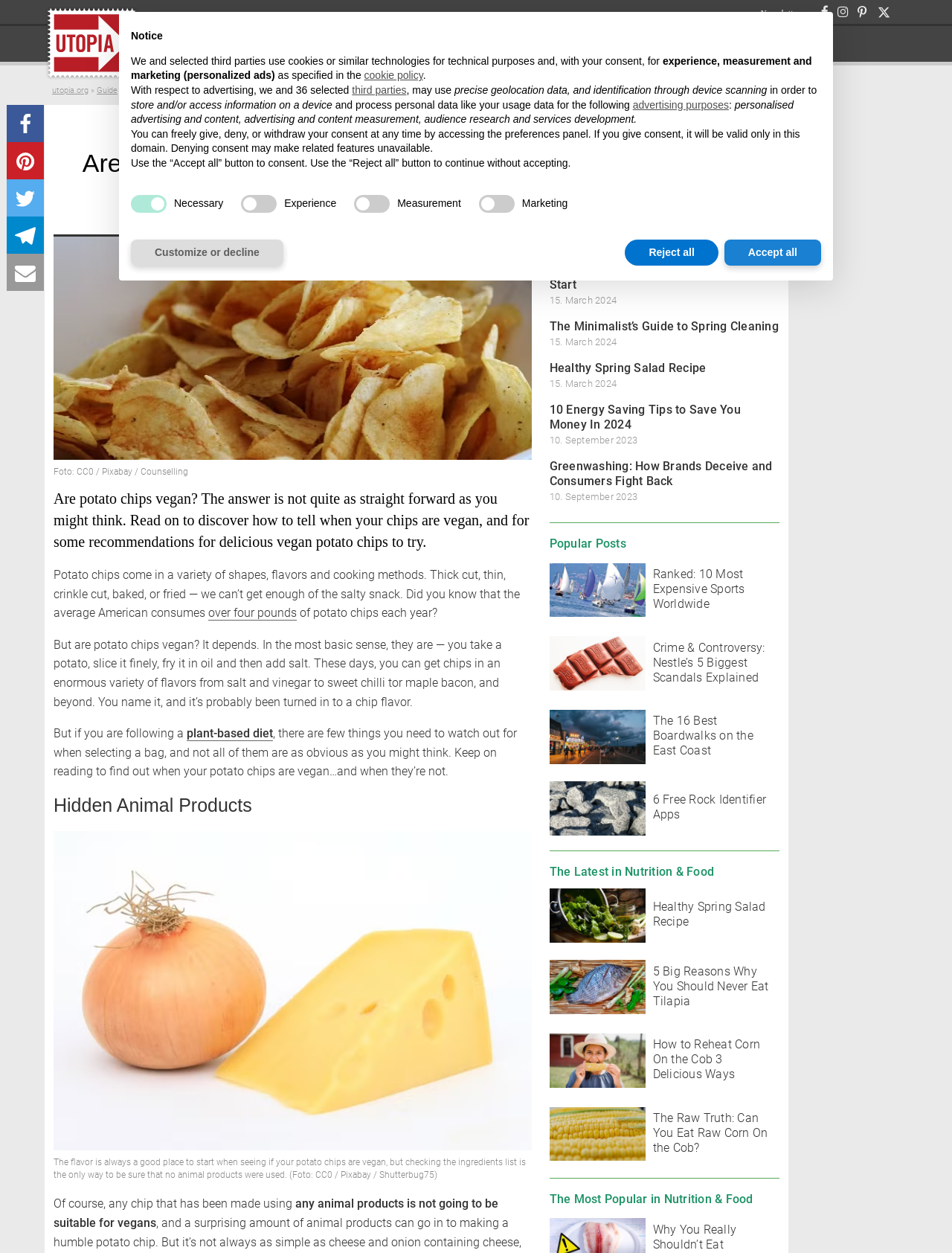From the element description parent_node: Marketing name="Marketing" value="false", predict the bounding box coordinates of the UI element. The coordinates must be specified in the format (top-left x, top-left y, bottom-right x, bottom-right y) and should be within the 0 to 1 range.

[0.503, 0.155, 0.54, 0.17]